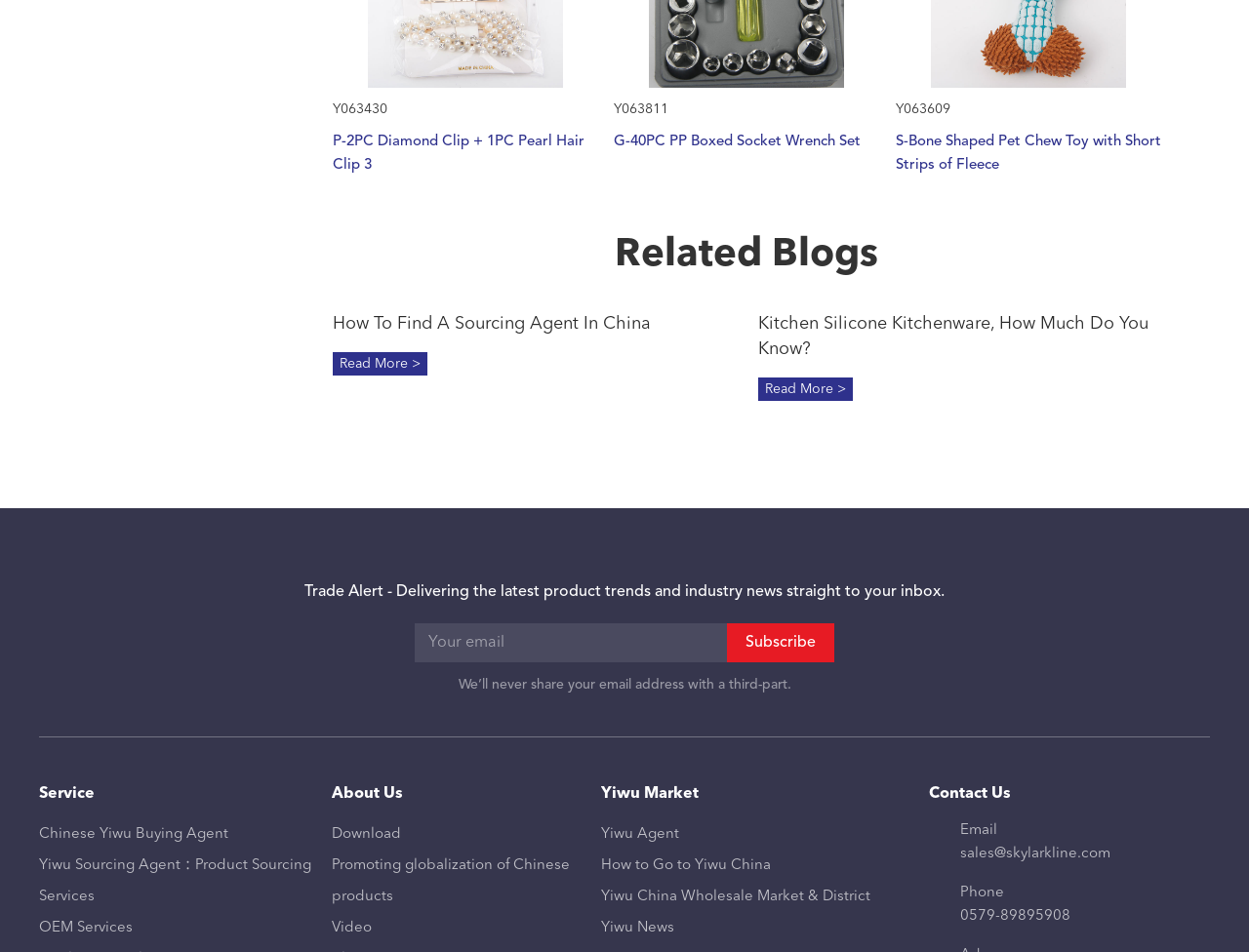Given the element description "Video" in the screenshot, predict the bounding box coordinates of that UI element.

[0.266, 0.959, 0.481, 0.991]